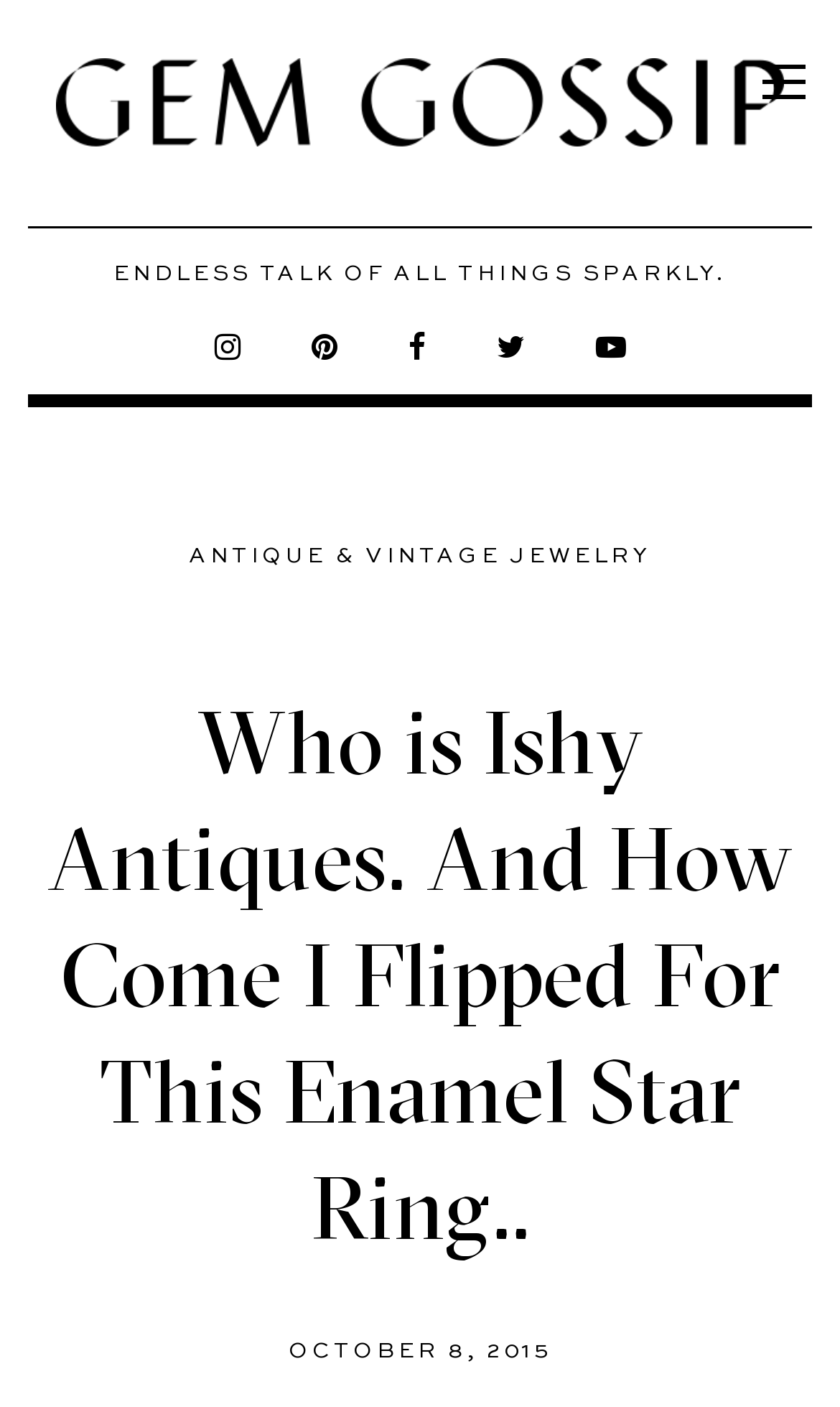Given the element description "parent_node: Functionality name="functionality" value="1"" in the screenshot, predict the bounding box coordinates of that UI element.

None